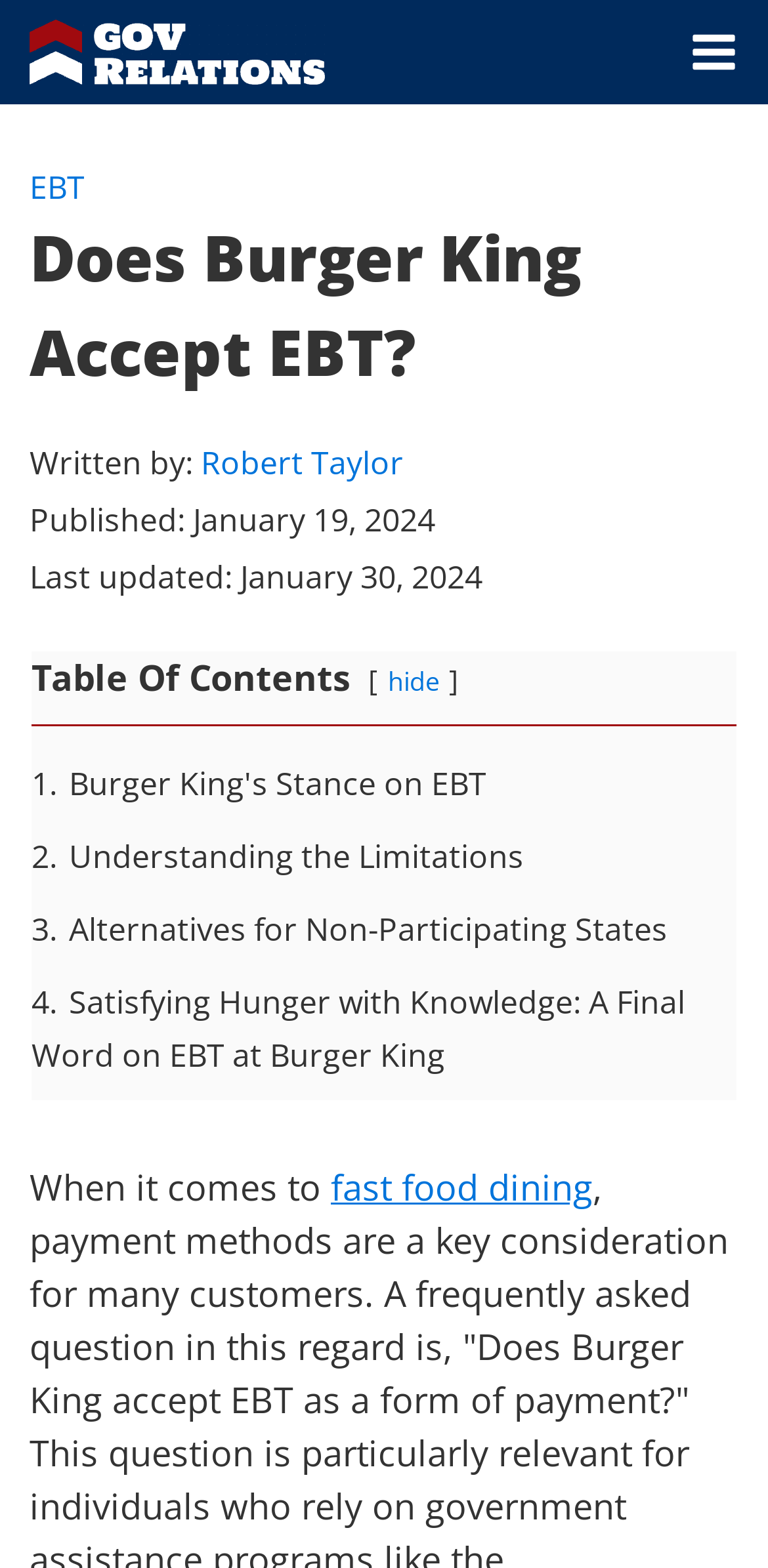Provide the bounding box coordinates of the UI element this sentence describes: "EBT".

[0.038, 0.106, 0.11, 0.133]